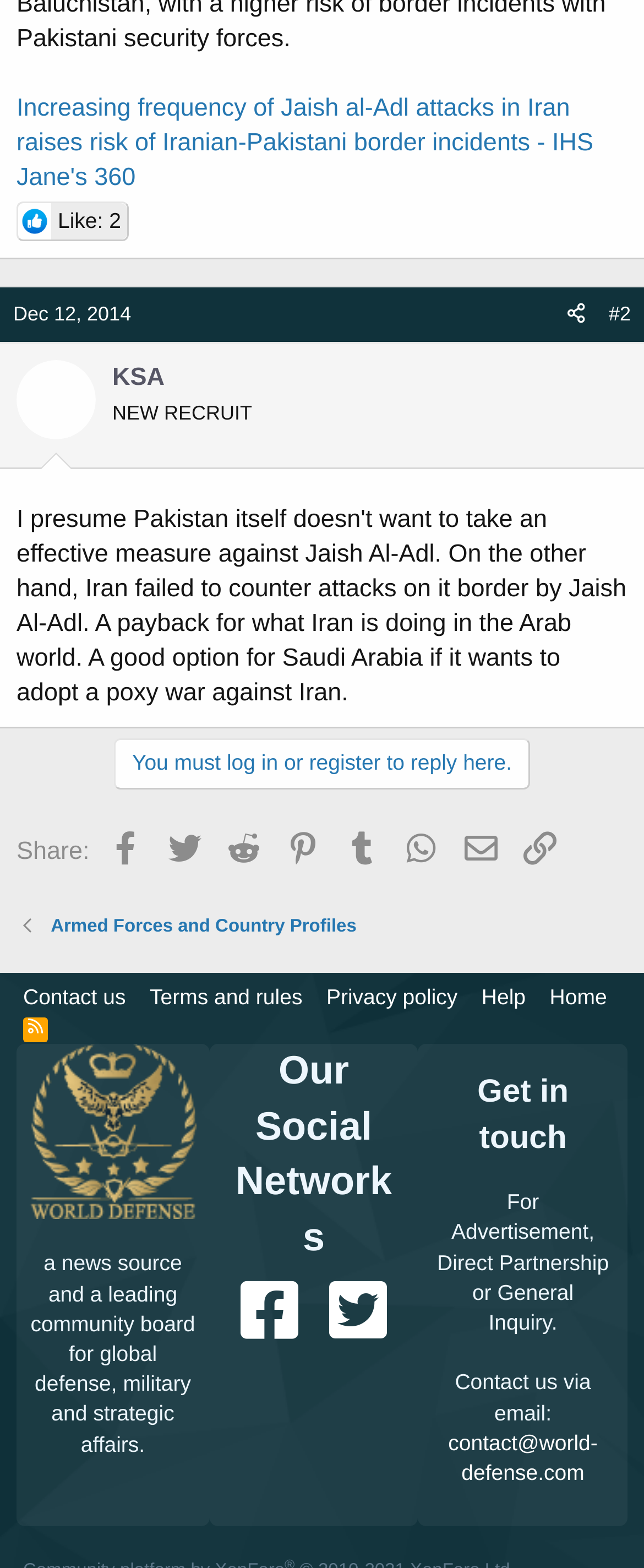What is the name of the country mentioned in the article?
Using the image, answer in one word or phrase.

KSA